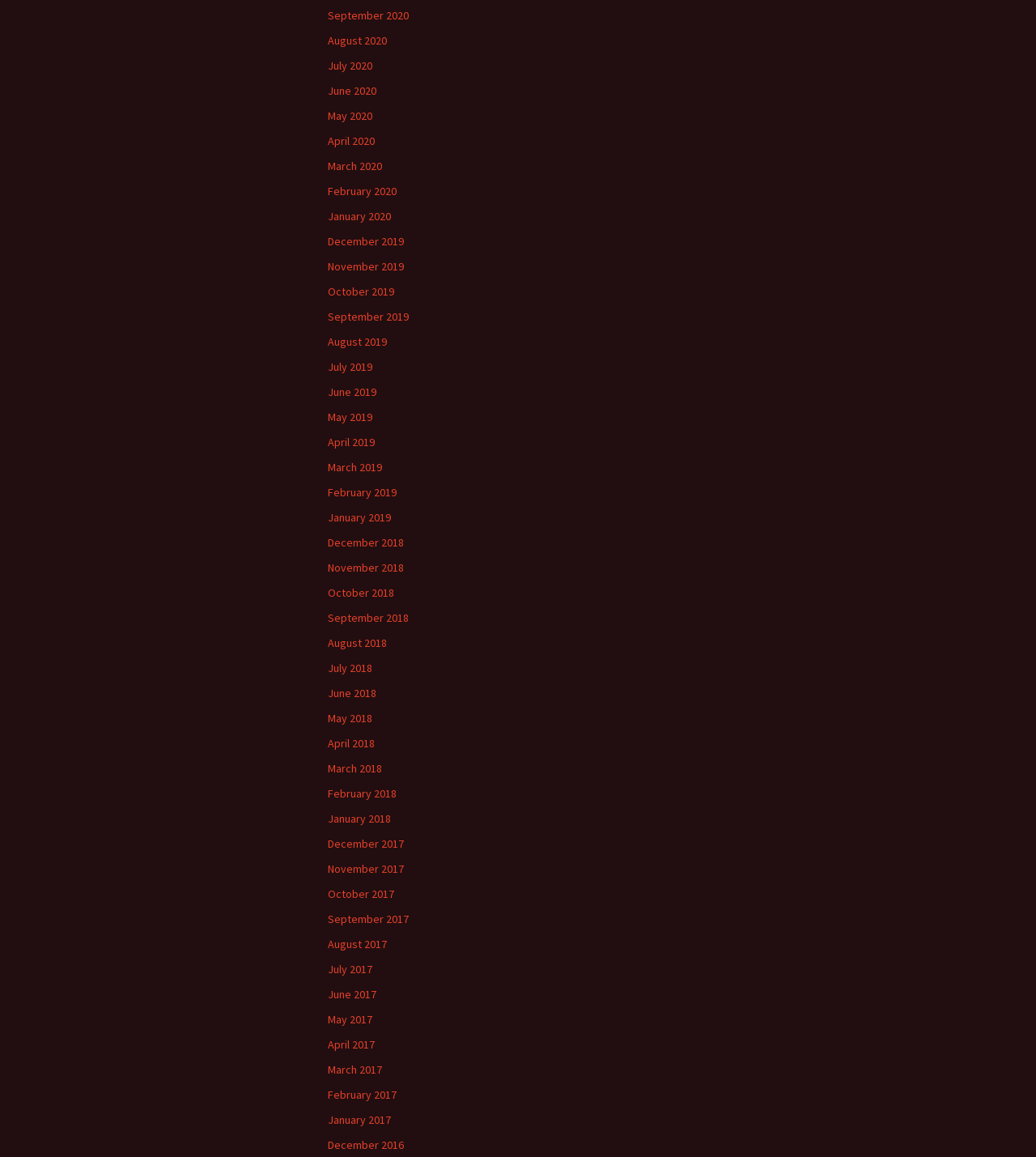Locate the bounding box coordinates of the clickable area needed to fulfill the instruction: "View August 2019".

[0.316, 0.289, 0.373, 0.302]